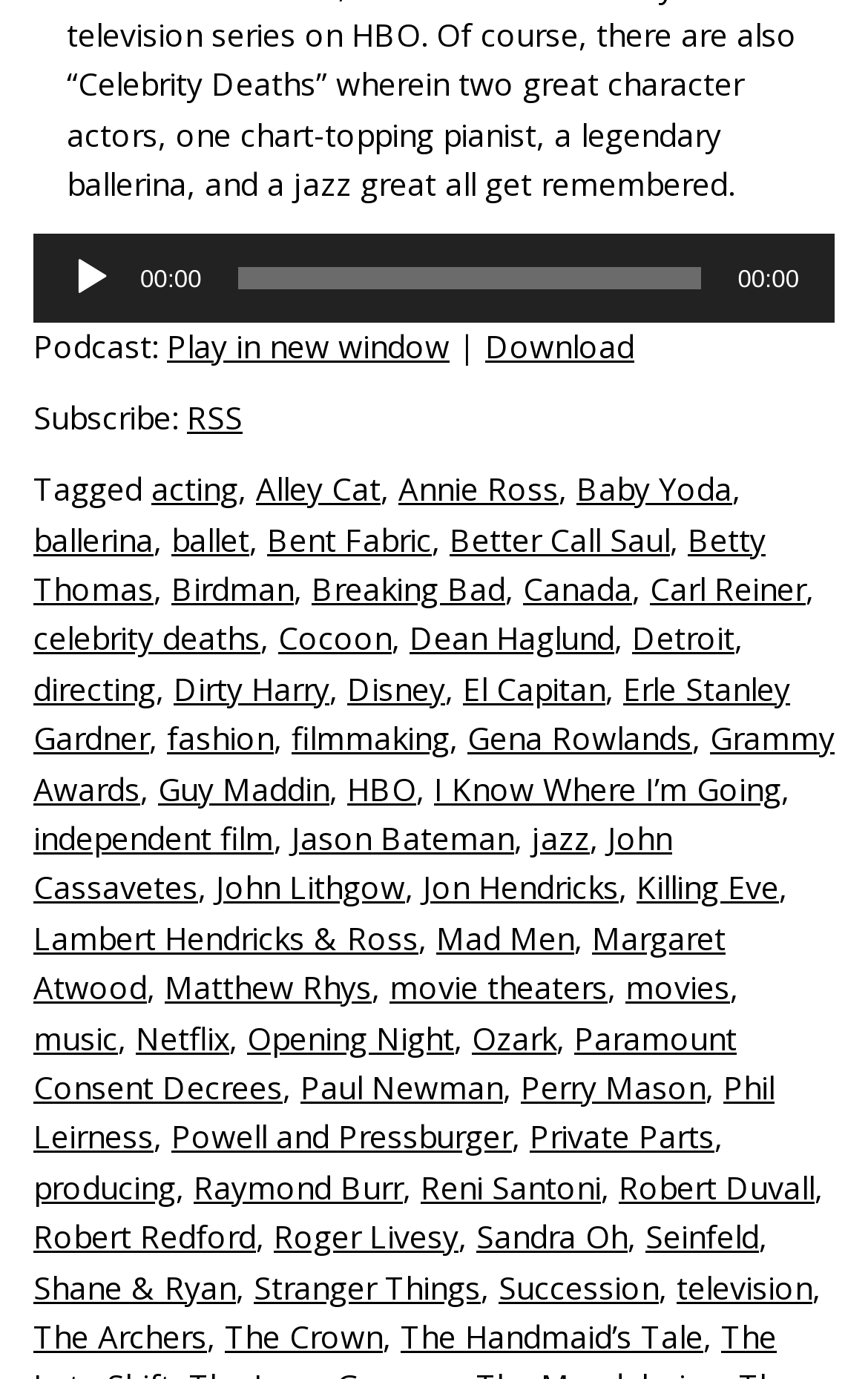What is the purpose of the 'Subscribe' section?
Using the image as a reference, answer with just one word or a short phrase.

To subscribe to a podcast